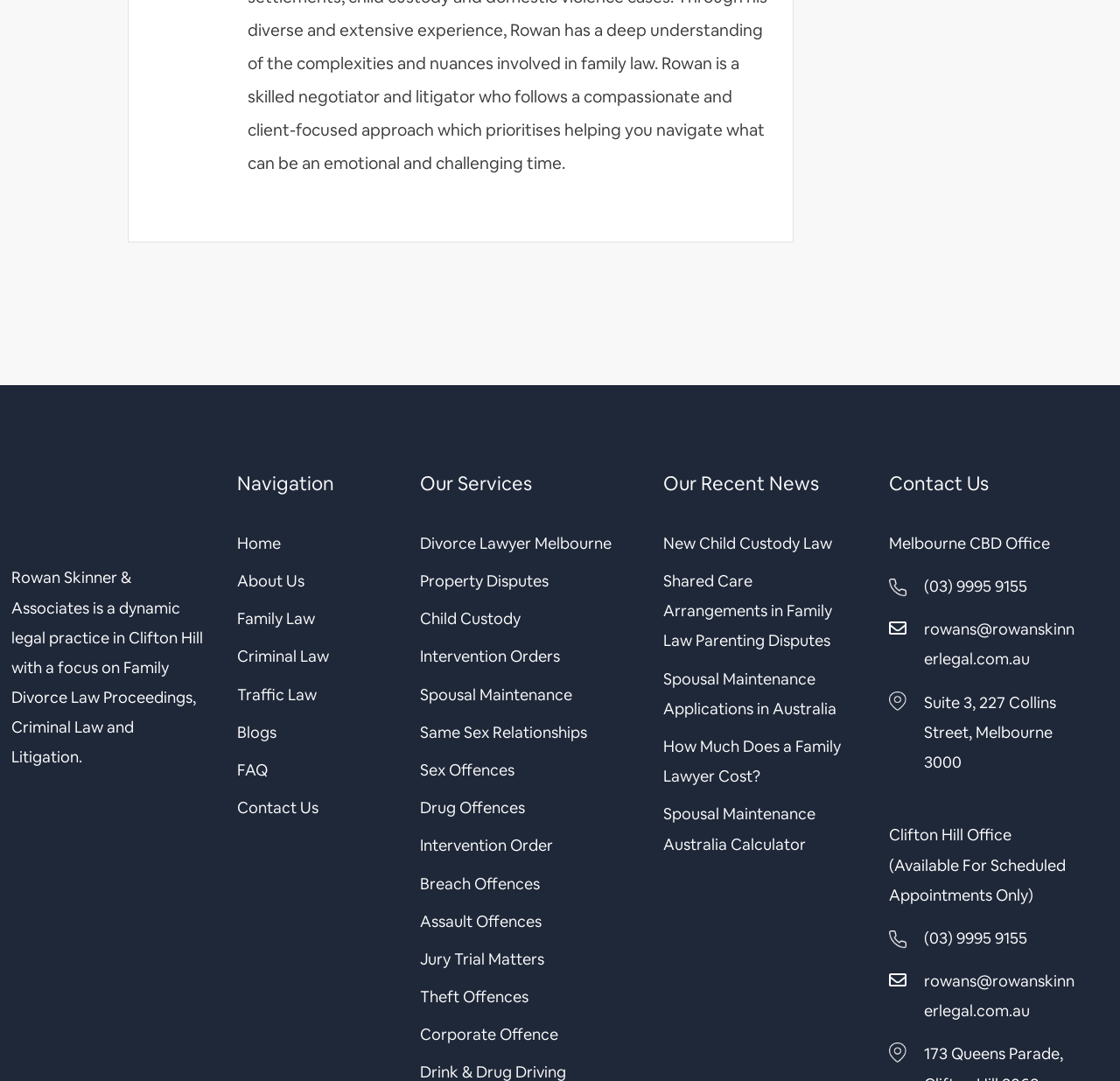Highlight the bounding box coordinates of the element that should be clicked to carry out the following instruction: "Click on the 'Home' link". The coordinates must be given as four float numbers ranging from 0 to 1, i.e., [left, top, right, bottom].

[0.212, 0.493, 0.251, 0.512]